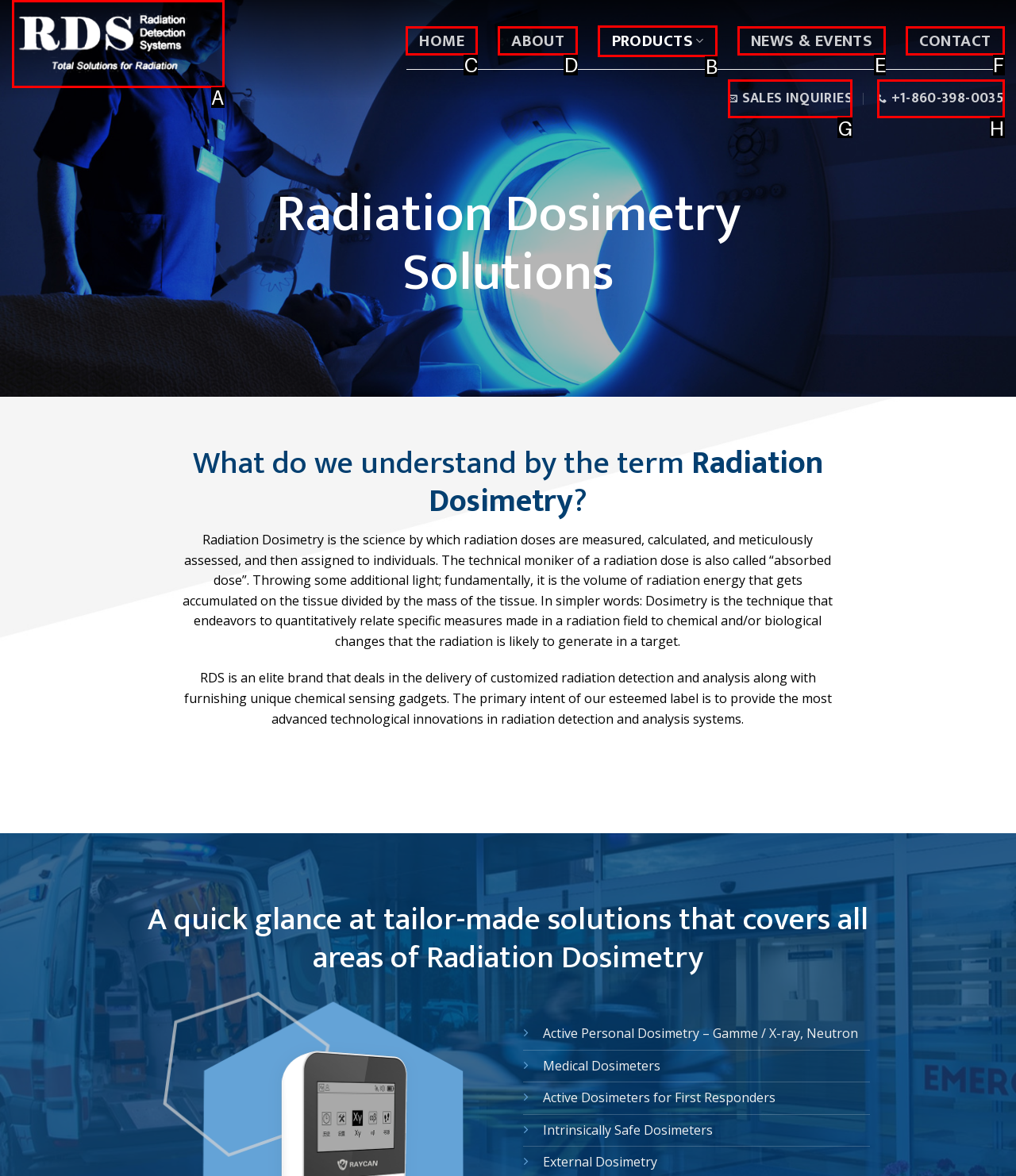Point out the letter of the HTML element you should click on to execute the task: view products
Reply with the letter from the given options.

B